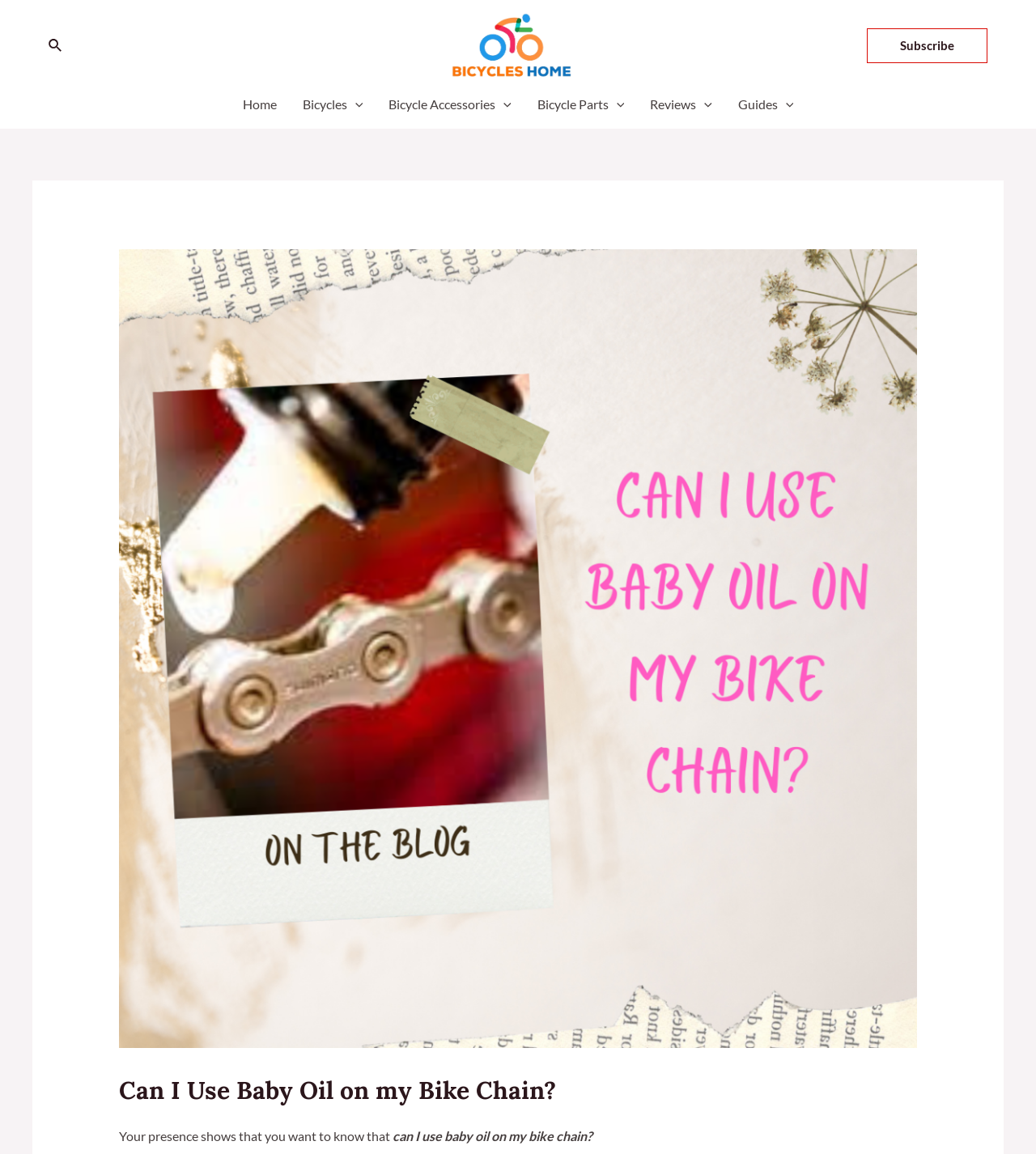Can you find the bounding box coordinates for the UI element given this description: "Bicycle Parts"? Provide the coordinates as four float numbers between 0 and 1: [left, top, right, bottom].

[0.506, 0.08, 0.615, 0.101]